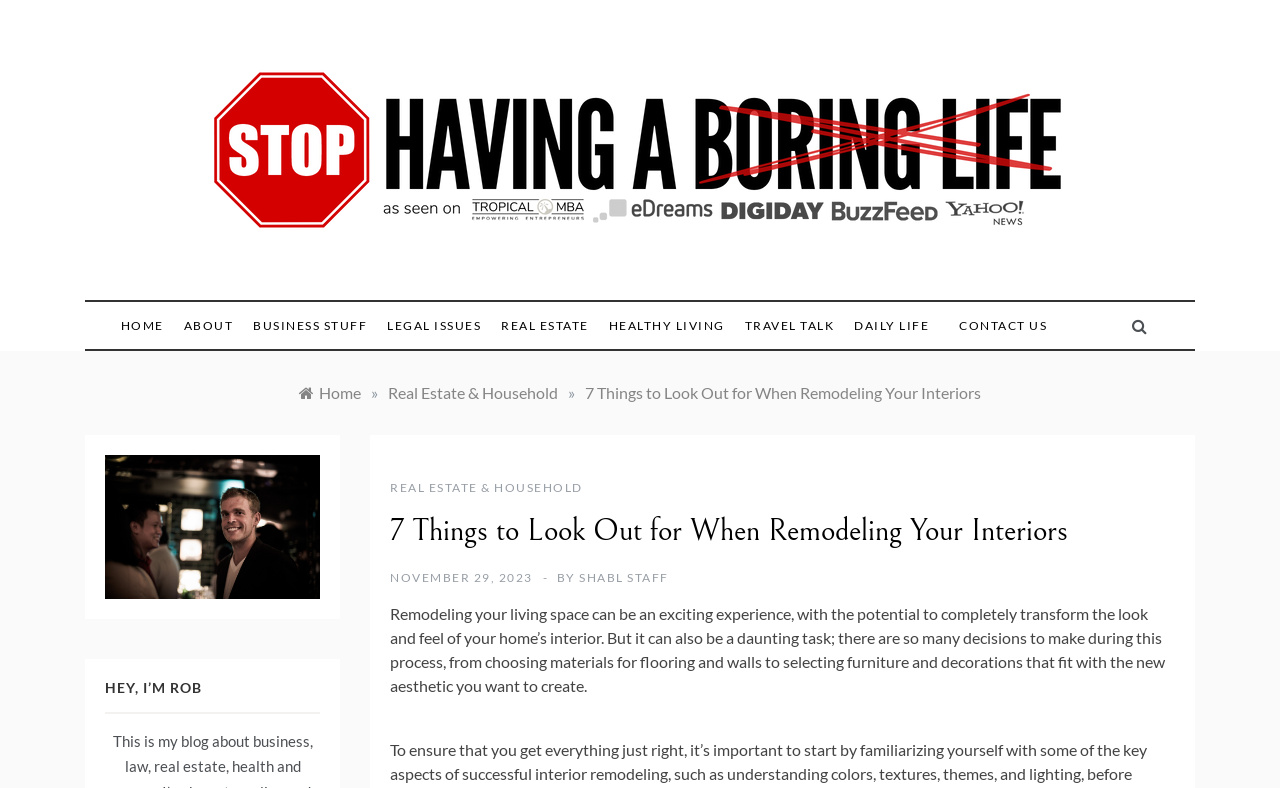Using the element description provided, determine the bounding box coordinates in the format (top-left x, top-left y, bottom-right x, bottom-right y). Ensure that all values are floating point numbers between 0 and 1. Element description: Daily Life

[0.66, 0.383, 0.734, 0.443]